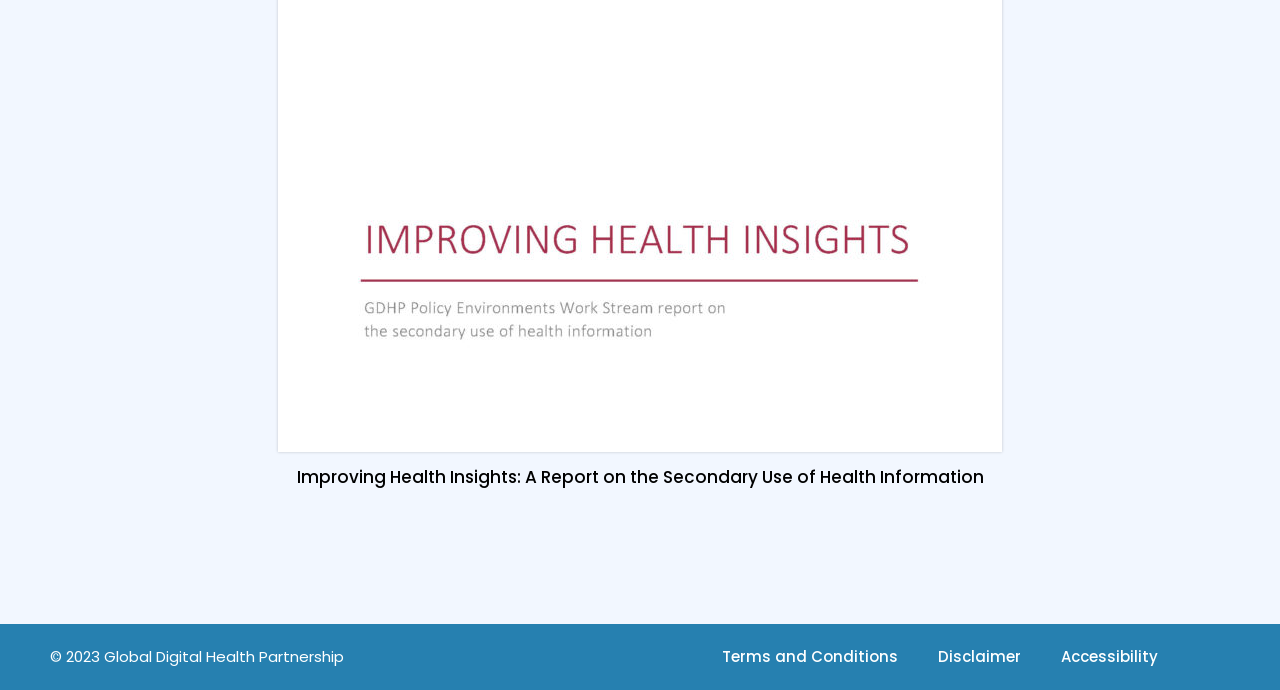Find the bounding box of the web element that fits this description: "Hawala money".

None